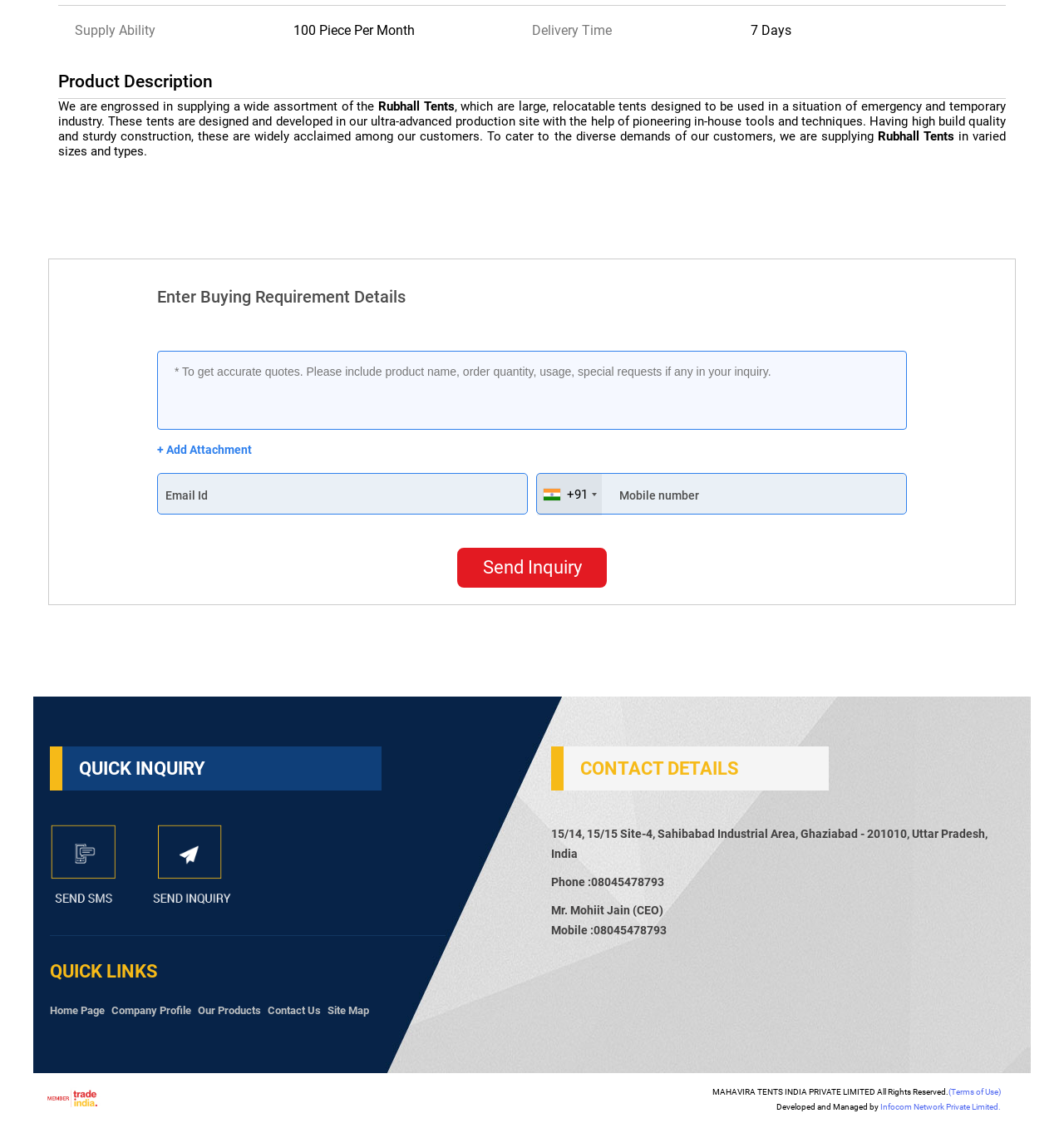Could you find the bounding box coordinates of the clickable area to complete this instruction: "View company profile"?

[0.105, 0.889, 0.186, 0.911]